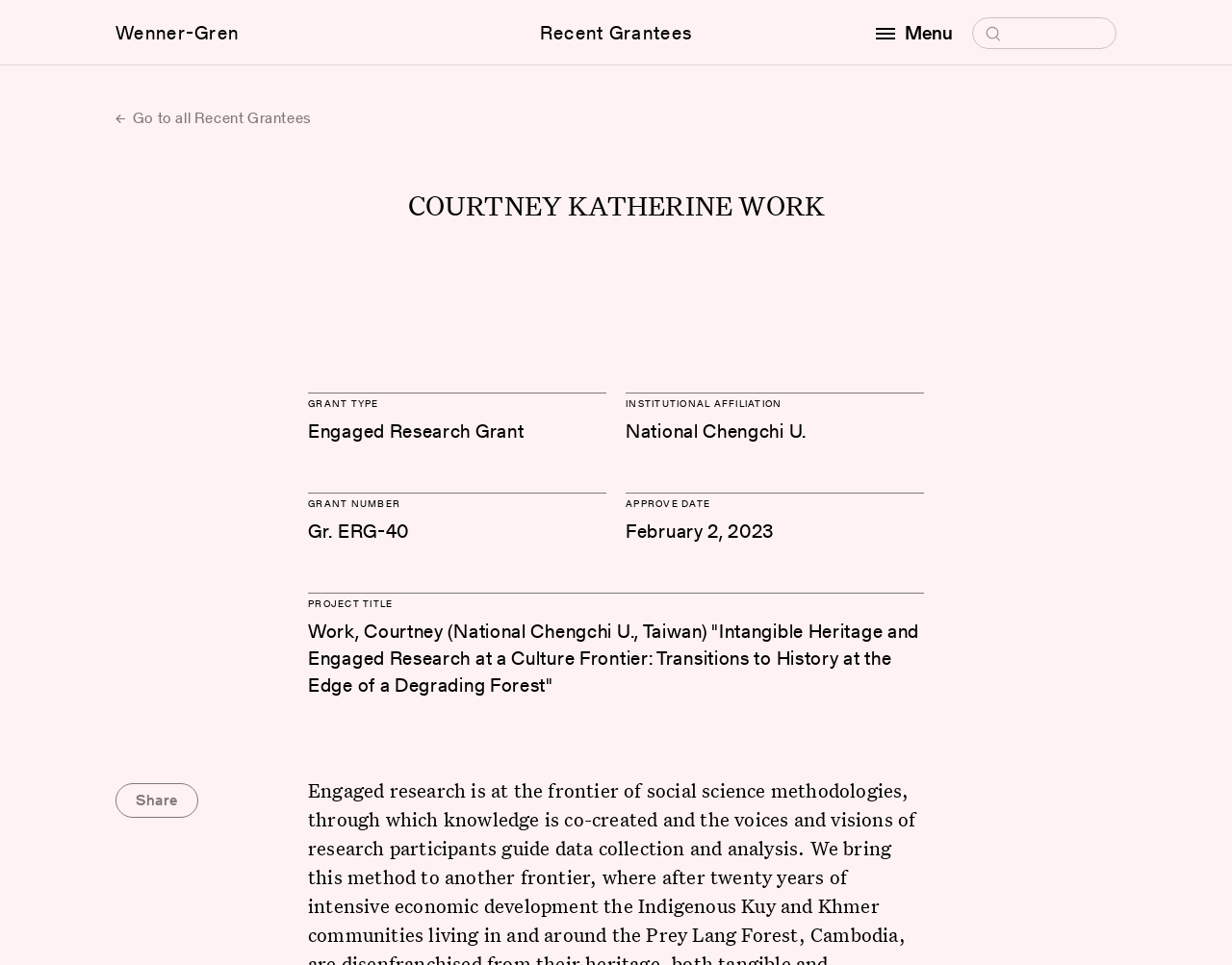Identify and provide the text content of the webpage's primary headline.

COURTNEY KATHERINE WORK